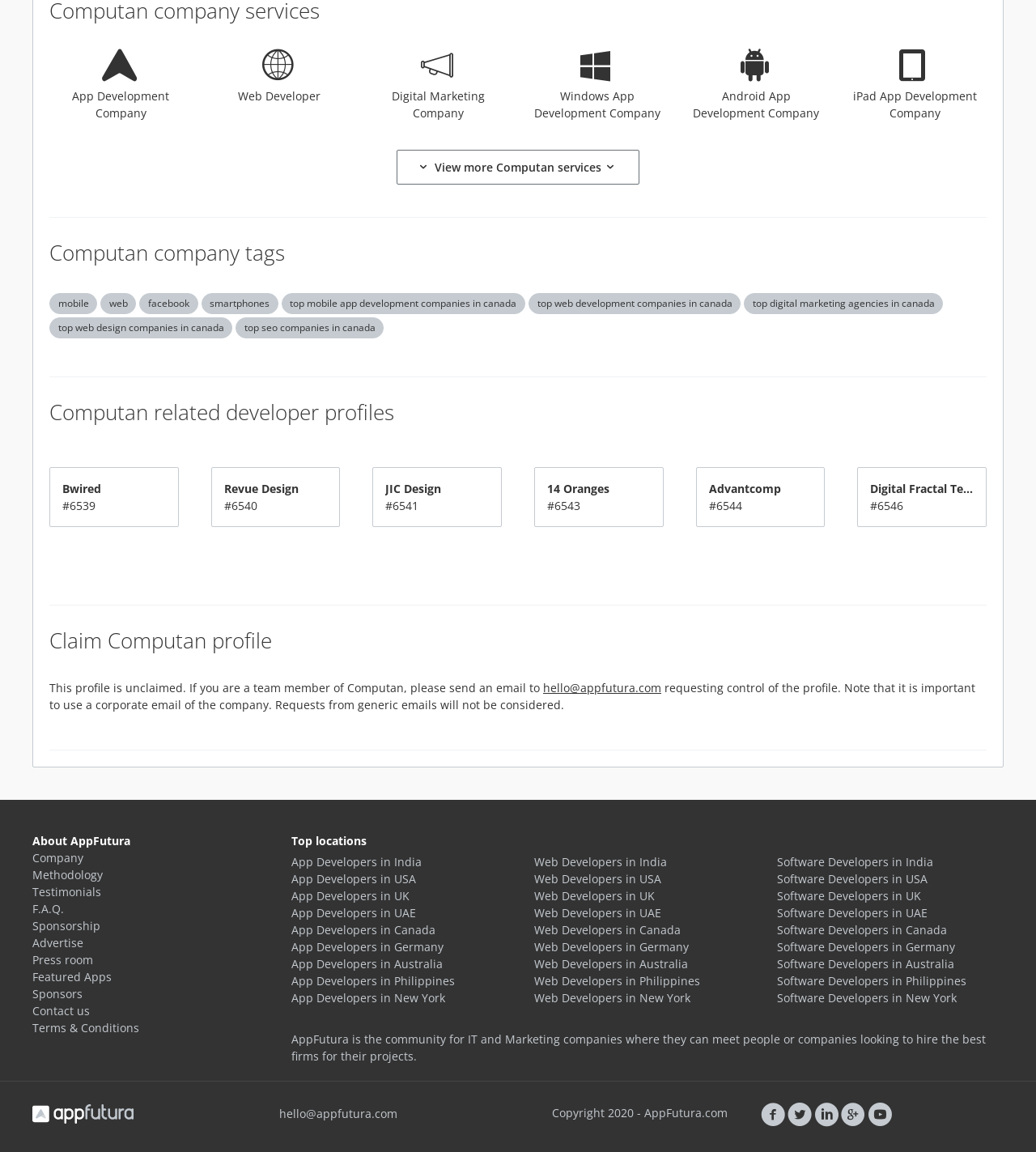What is the name of the community mentioned in the webpage? Refer to the image and provide a one-word or short phrase answer.

AppFutura